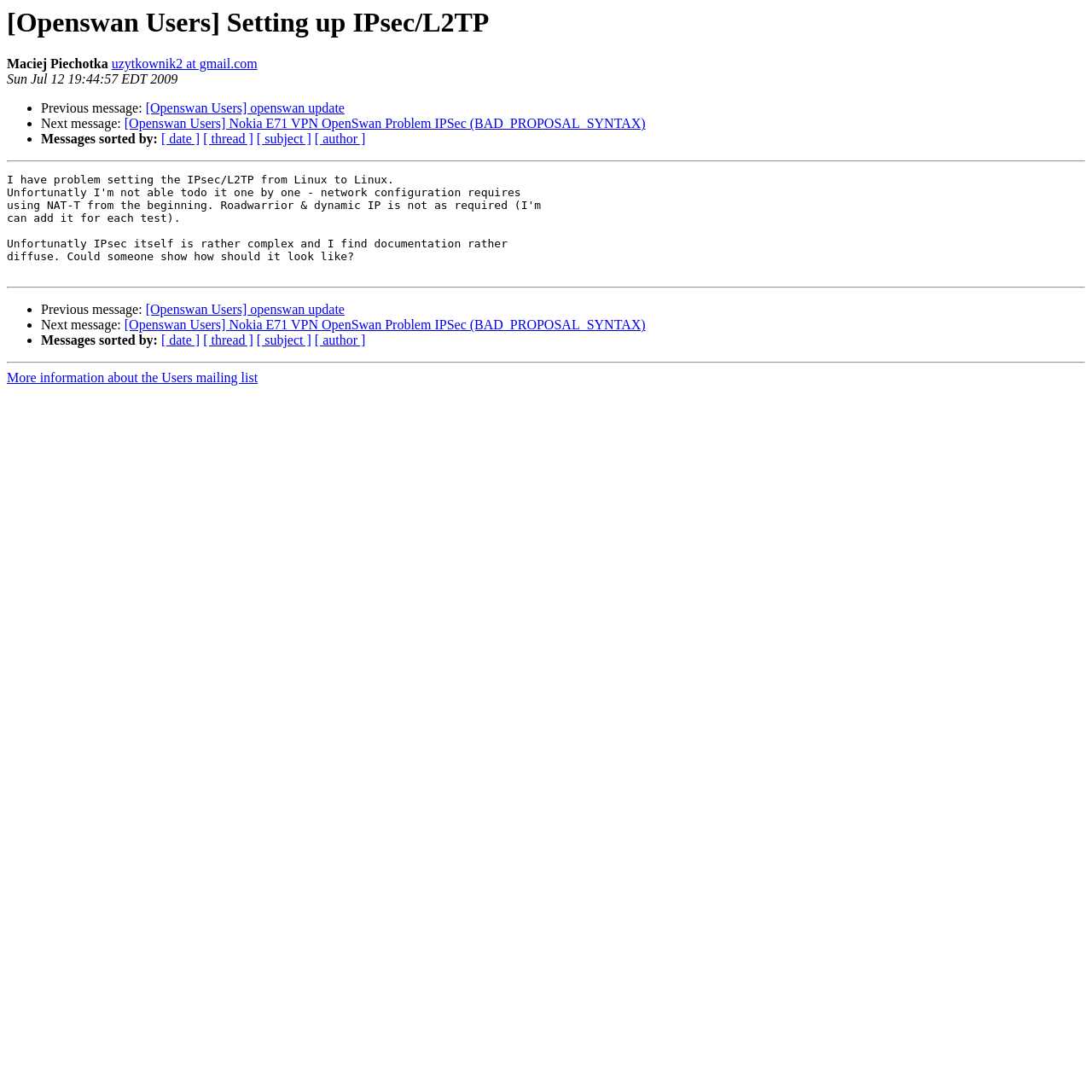Identify the title of the webpage and provide its text content.

[Openswan Users] Setting up IPsec/L2TP